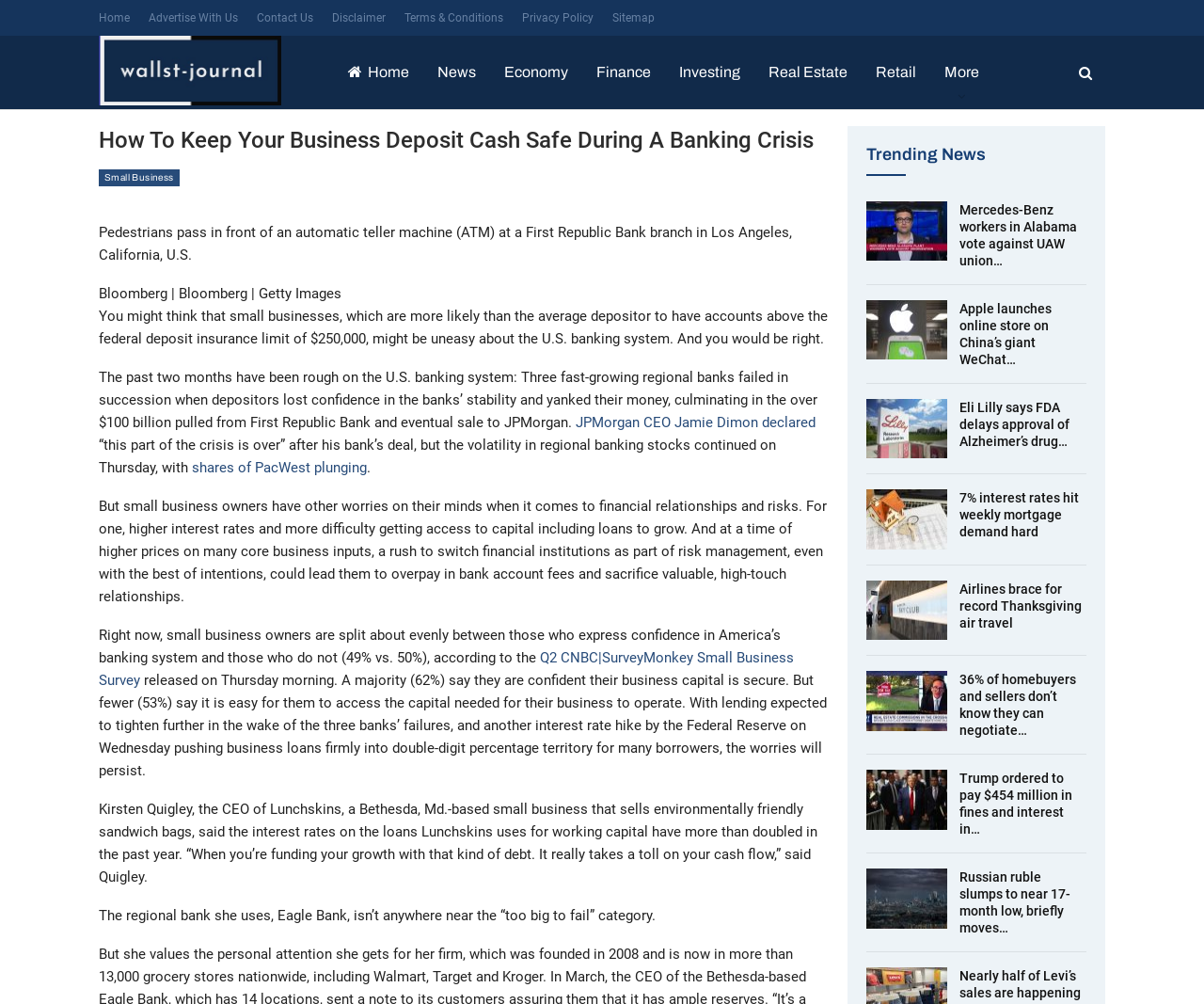Please find the bounding box coordinates for the clickable element needed to perform this instruction: "Check the 'Trending News' section".

[0.719, 0.144, 0.819, 0.163]